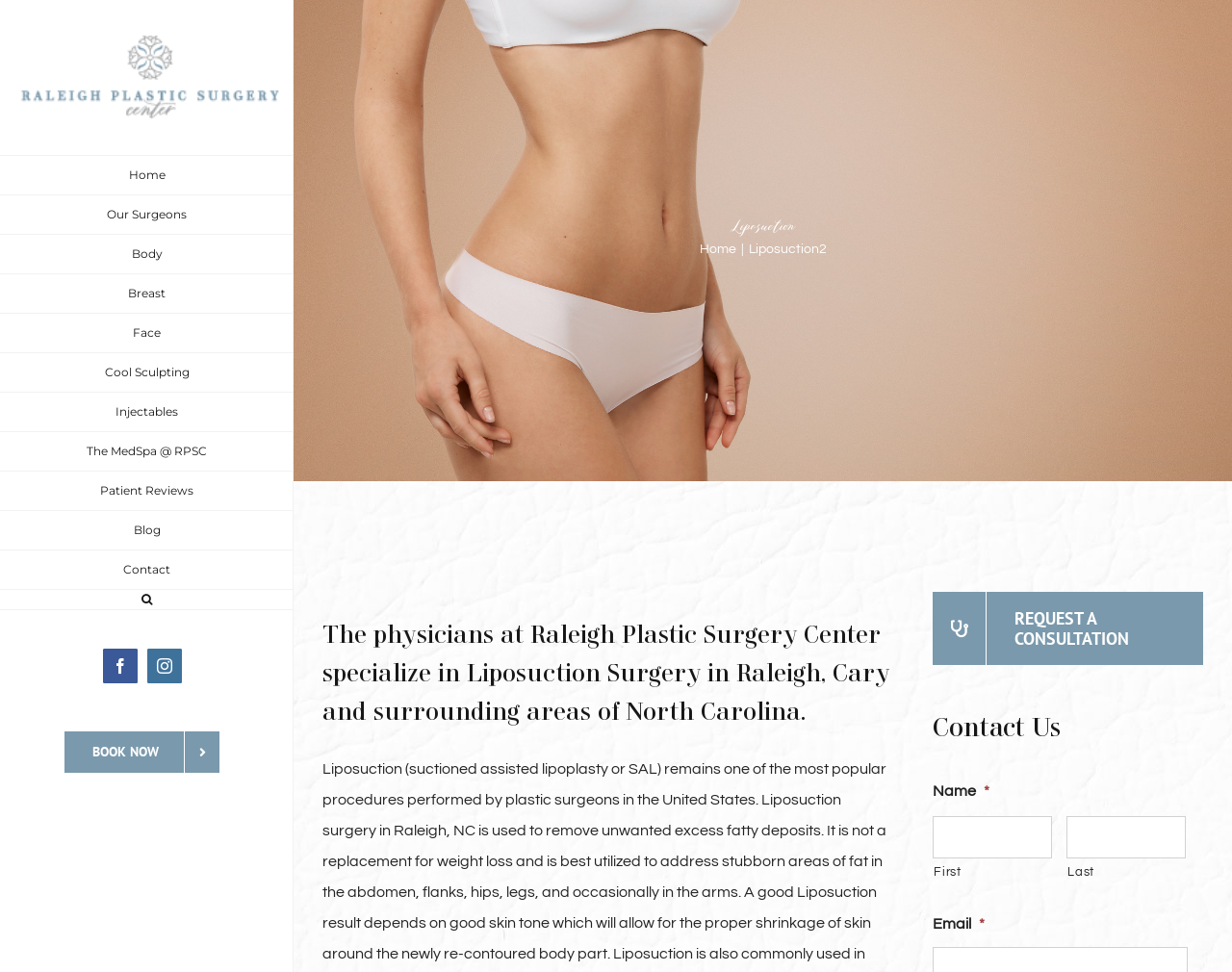What information is required to contact the center?
Please answer the question with a detailed and comprehensive explanation.

I found the answer by looking at the contact form at the bottom of the webpage, which has required fields for 'First' and 'Last' names, as well as an 'Email' field. These fields are marked with asterisks, indicating that they are required.